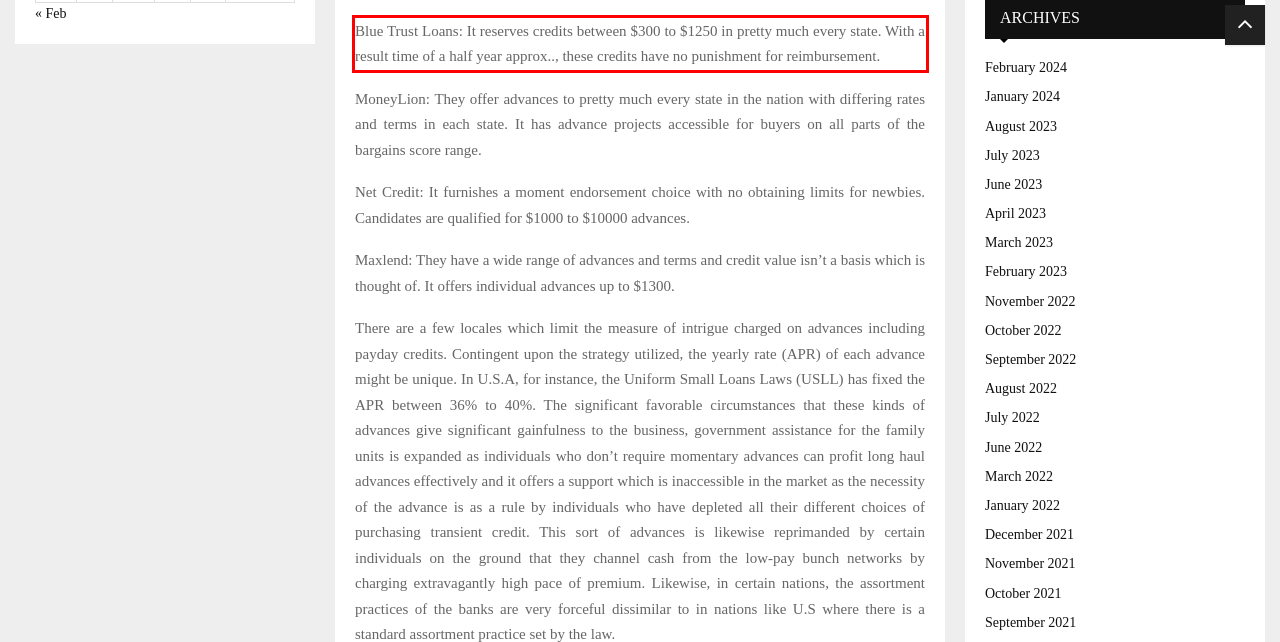Identify the text inside the red bounding box on the provided webpage screenshot by performing OCR.

Blue Trust Loans: It reserves credits between $300 to $1250 in pretty much every state. With a result time of a half year approx.., these credits have no punishment for reimbursement.